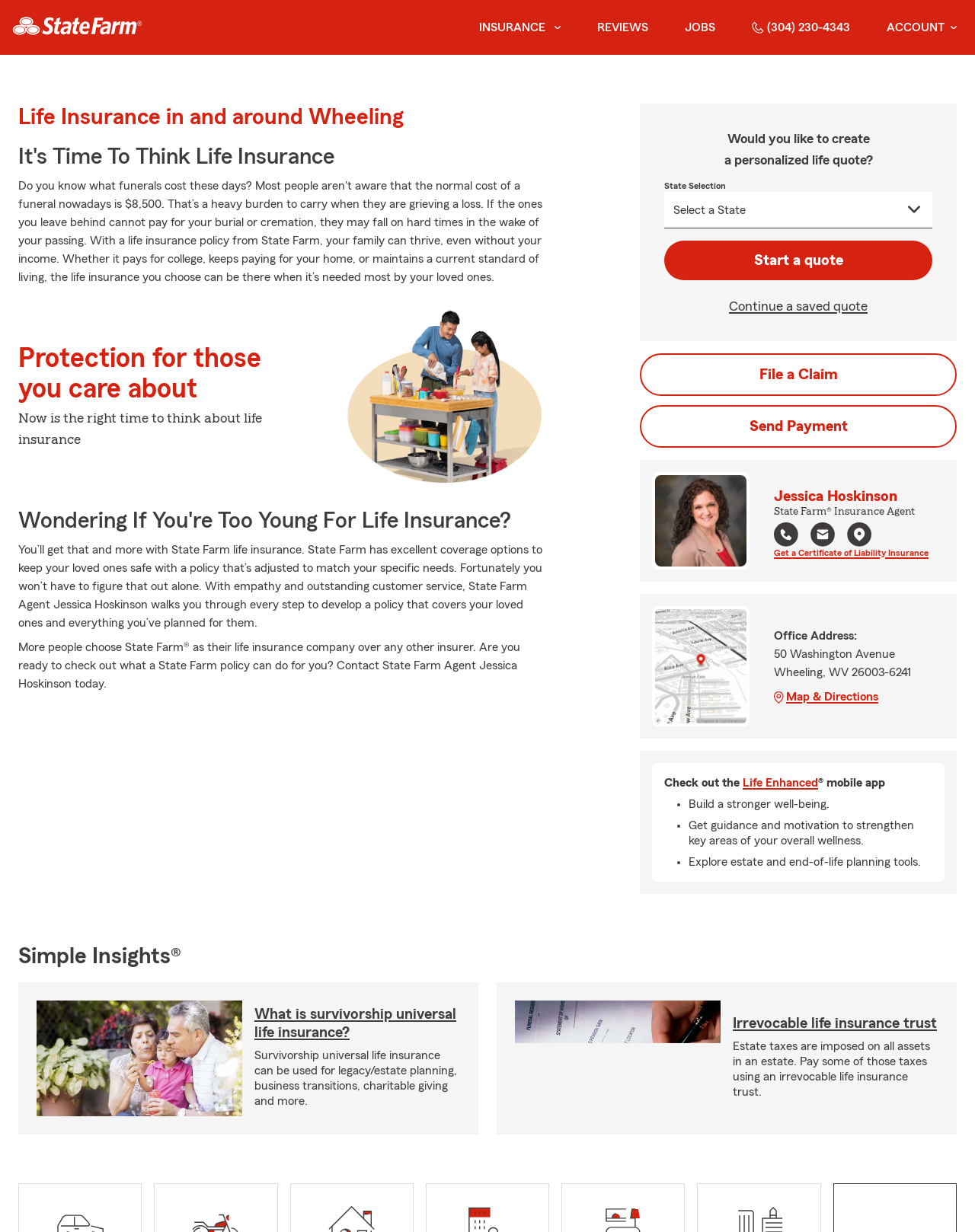Determine the bounding box for the described HTML element: "parent_node: INSURANCE aria-label="state farm logo"". Ensure the coordinates are four float numbers between 0 and 1 in the format [left, top, right, bottom].

[0.0, 0.003, 0.159, 0.041]